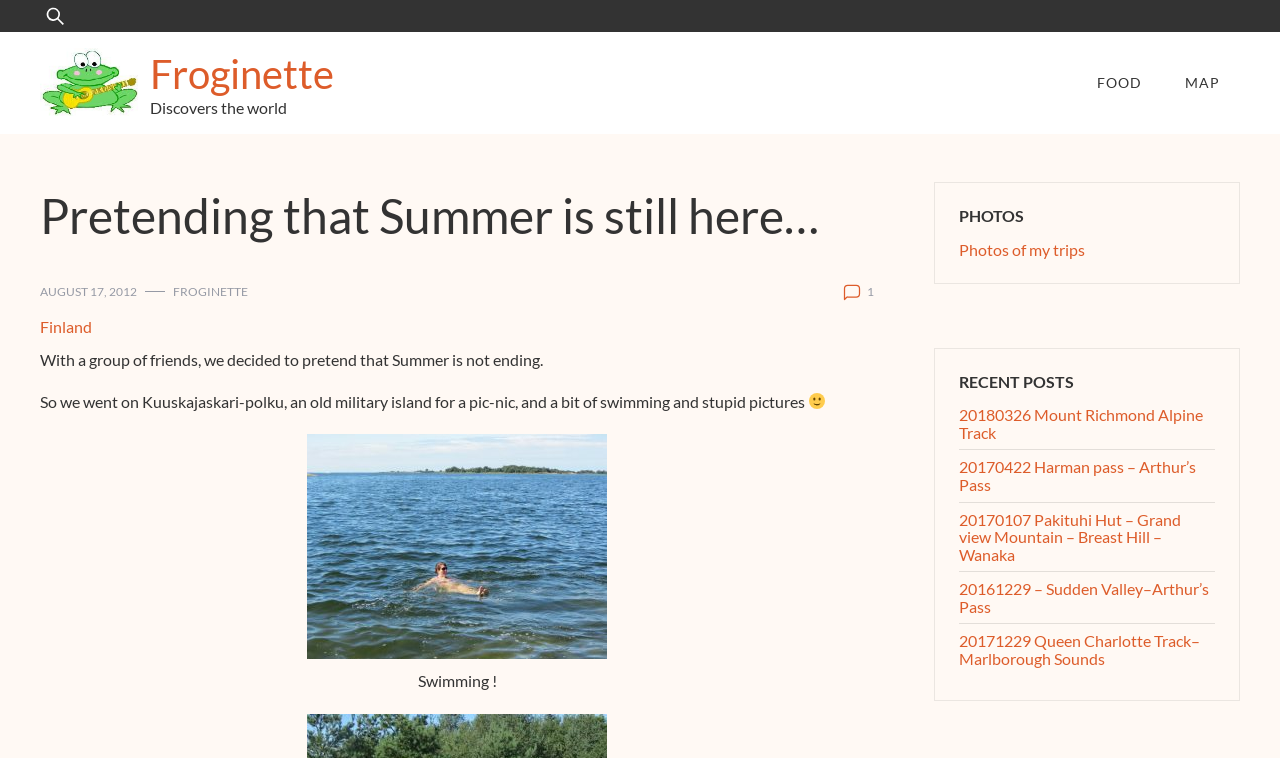Please identify the bounding box coordinates of the element I need to click to follow this instruction: "Visit Froginette's homepage".

[0.031, 0.063, 0.109, 0.156]